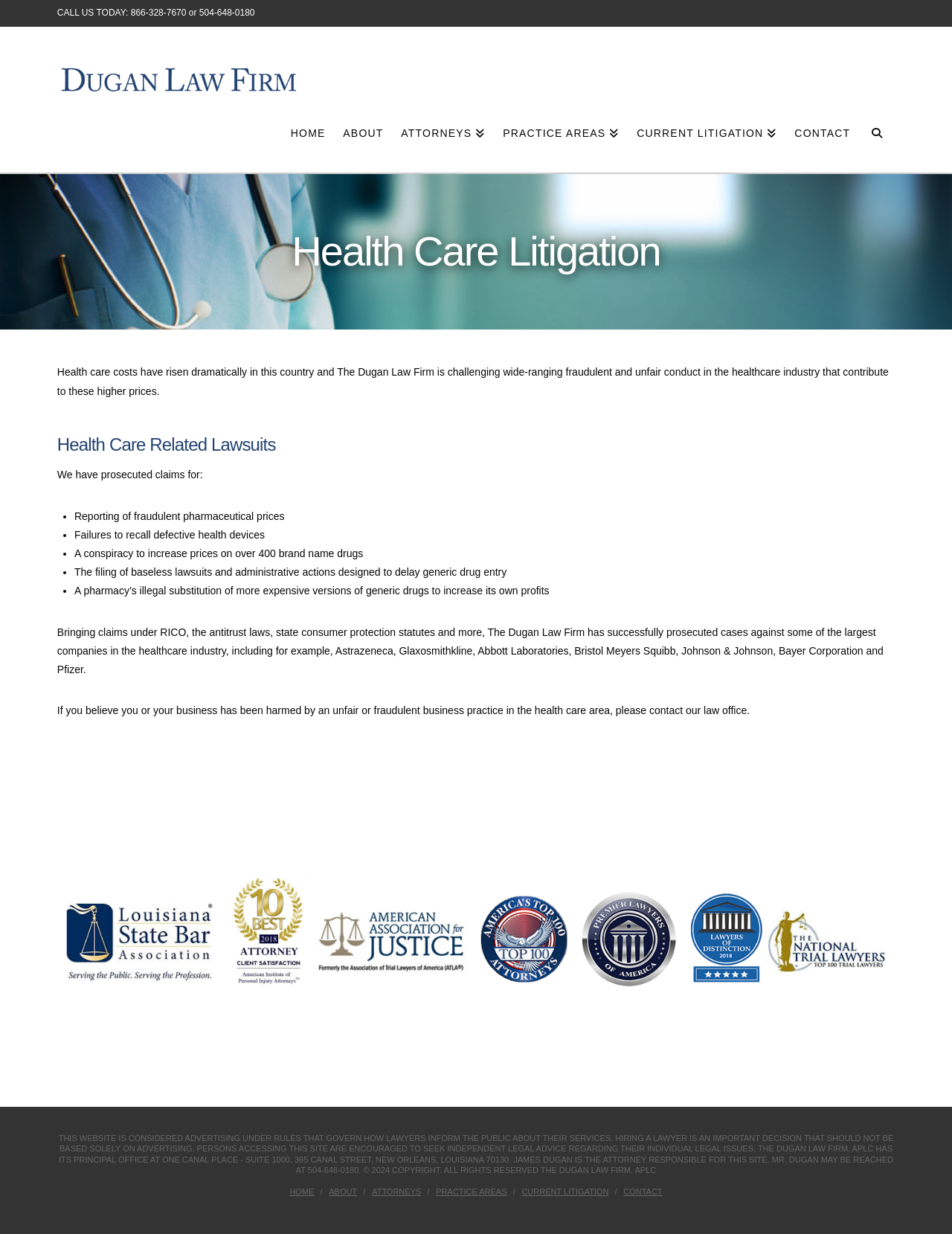Describe all the visual and textual components of the webpage comprehensively.

The webpage is about Health Care Litigation by Dugan Law Firm. At the top, there is a call-to-action "CALL US TODAY" with two phone numbers, accompanied by a link to the law firm's website. Below this, there is a navigation menu with links to "HOME", "ABOUT", "ATTORNEYS", "PRACTICE AREAS", "CURRENT LITIGATION", and "CONTACT".

The main content of the webpage is an article about health care litigation. The article starts with a heading "Health Care Litigation" and a brief introduction to the rising health care costs in the country. It then explains how the law firm is challenging fraudulent and unfair conduct in the healthcare industry.

Below this introduction, there is a heading "Health Care Related Lawsuits" followed by a list of claims prosecuted by the law firm, including reporting of fraudulent pharmaceutical prices, failures to recall defective health devices, and more.

The article continues with a description of the law firm's successful prosecution of cases against large companies in the healthcare industry, including Astrazeneca, Glaxosmithkline, and Pfizer. It concludes with an invitation to contact the law office if one believes they or their business has been harmed by unfair or fraudulent business practices in the health care area.

At the bottom of the webpage, there is a disclaimer about the website being considered advertising and a notice about the law firm's principal office and contact information. There is also a repeated navigation menu with links to the same pages as at the top.